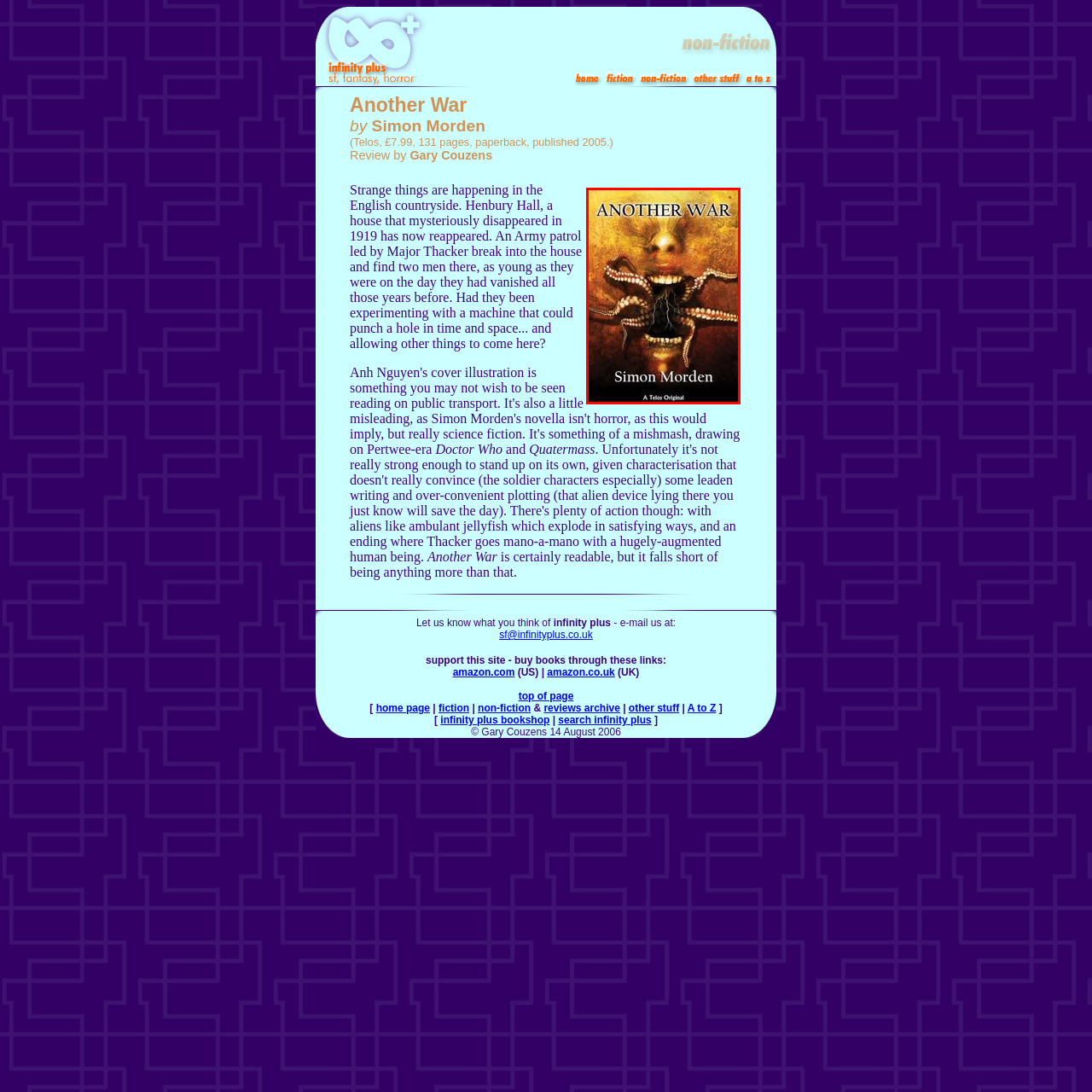What is the publisher of the book?
Inspect the image within the red bounding box and answer the question in detail.

The publisher of the book is mentioned in the caption, which is 'Telos', indicating that the book 'Another War' is published by Telos.